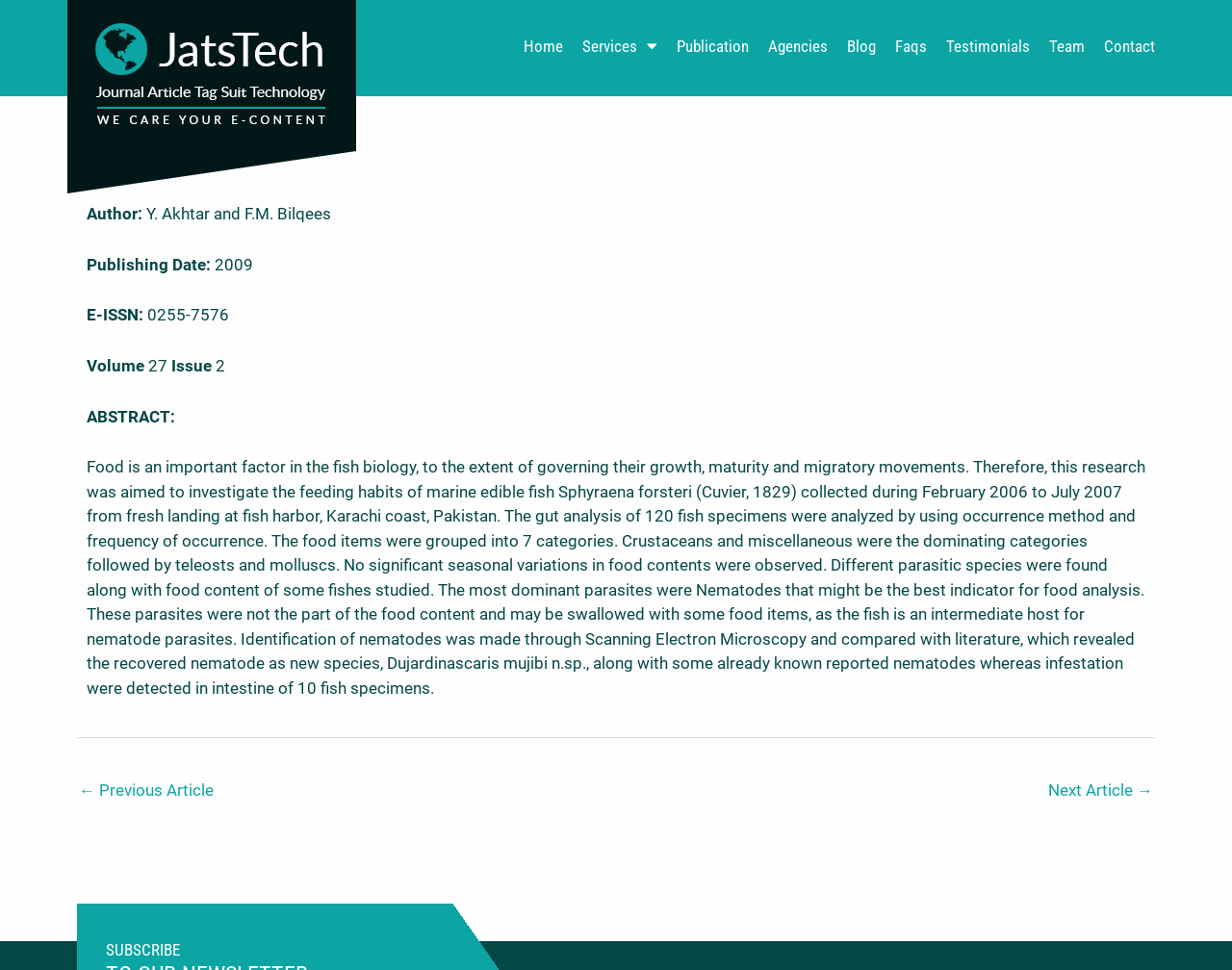How many fish specimens were analyzed for gut content?
Please provide a single word or phrase based on the screenshot.

120